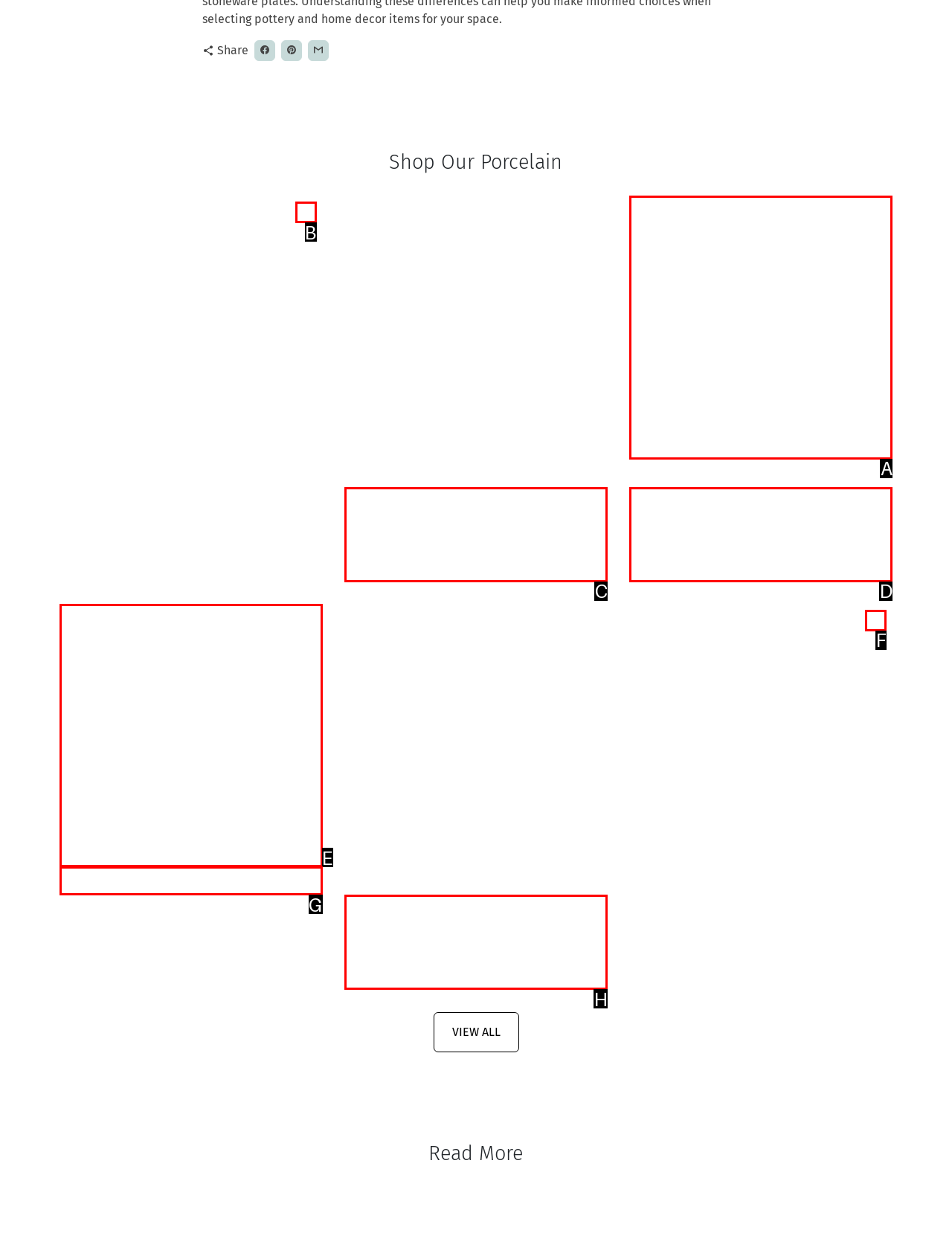Based on the description: parent_node: remove_red_eye, find the HTML element that matches it. Provide your answer as the letter of the chosen option.

E